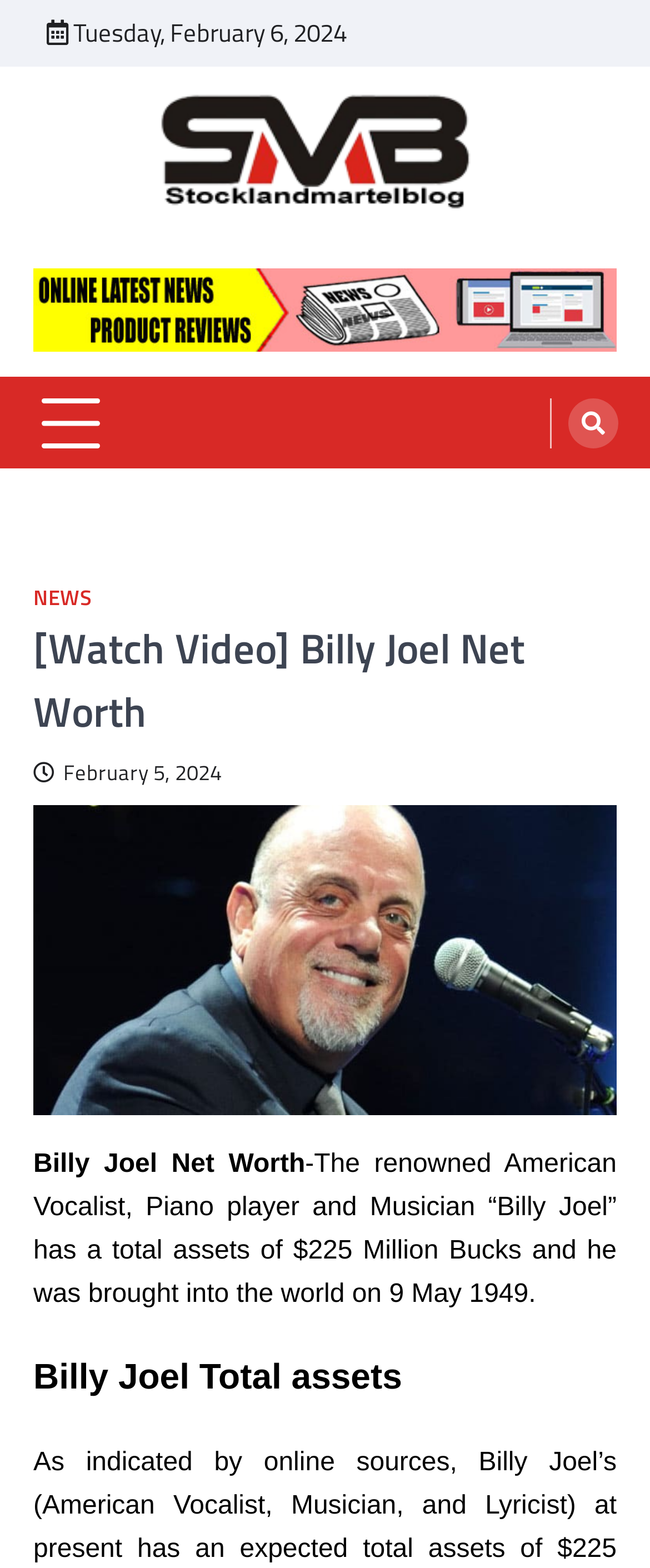Consider the image and give a detailed and elaborate answer to the question: 
What is the date of the article?

I found the date of the article by looking at the top of the webpage, where it says 'Tuesday, February 6, 2024' in a static text element.